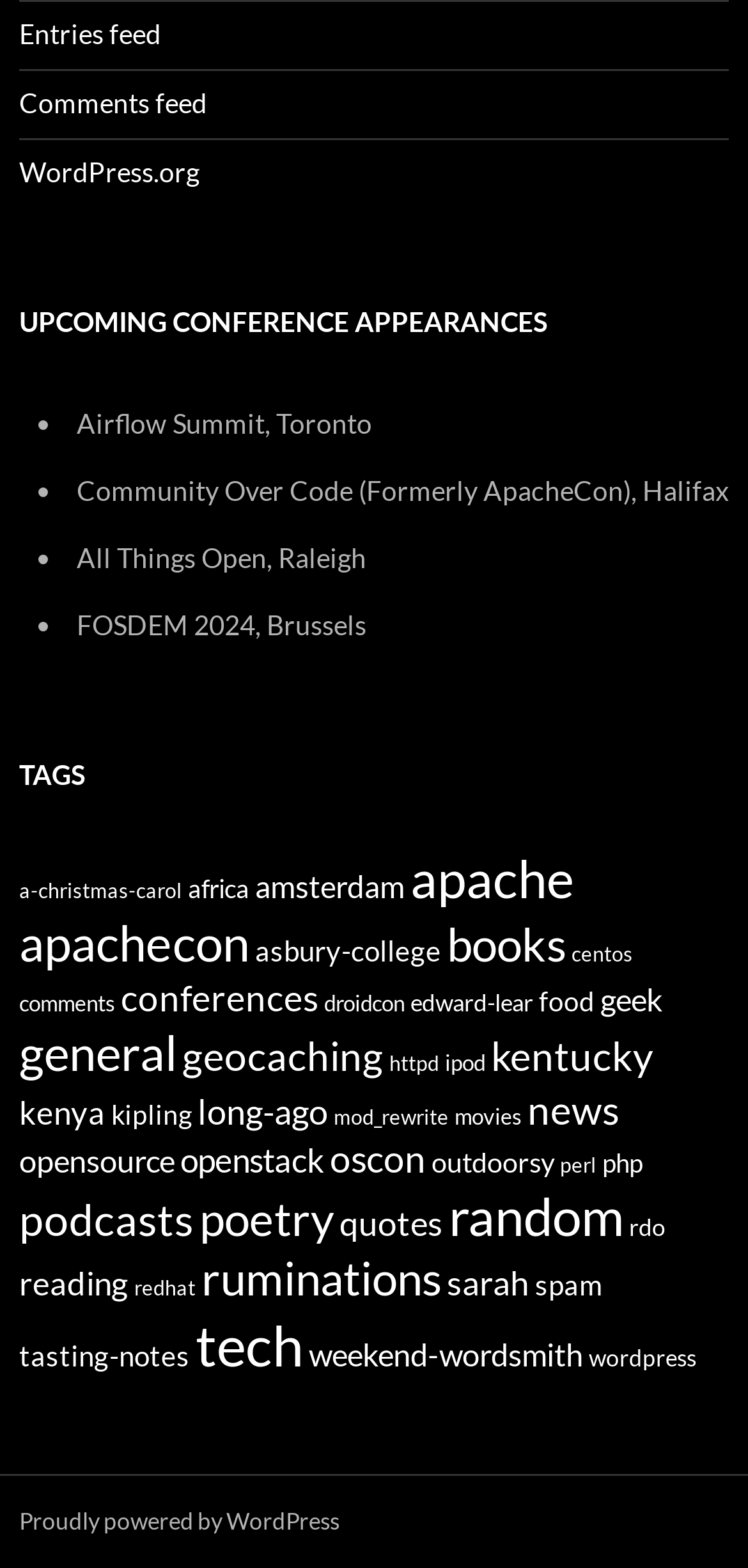Identify the bounding box coordinates of the part that should be clicked to carry out this instruction: "Explore the tag 'apache'".

[0.549, 0.54, 0.767, 0.58]